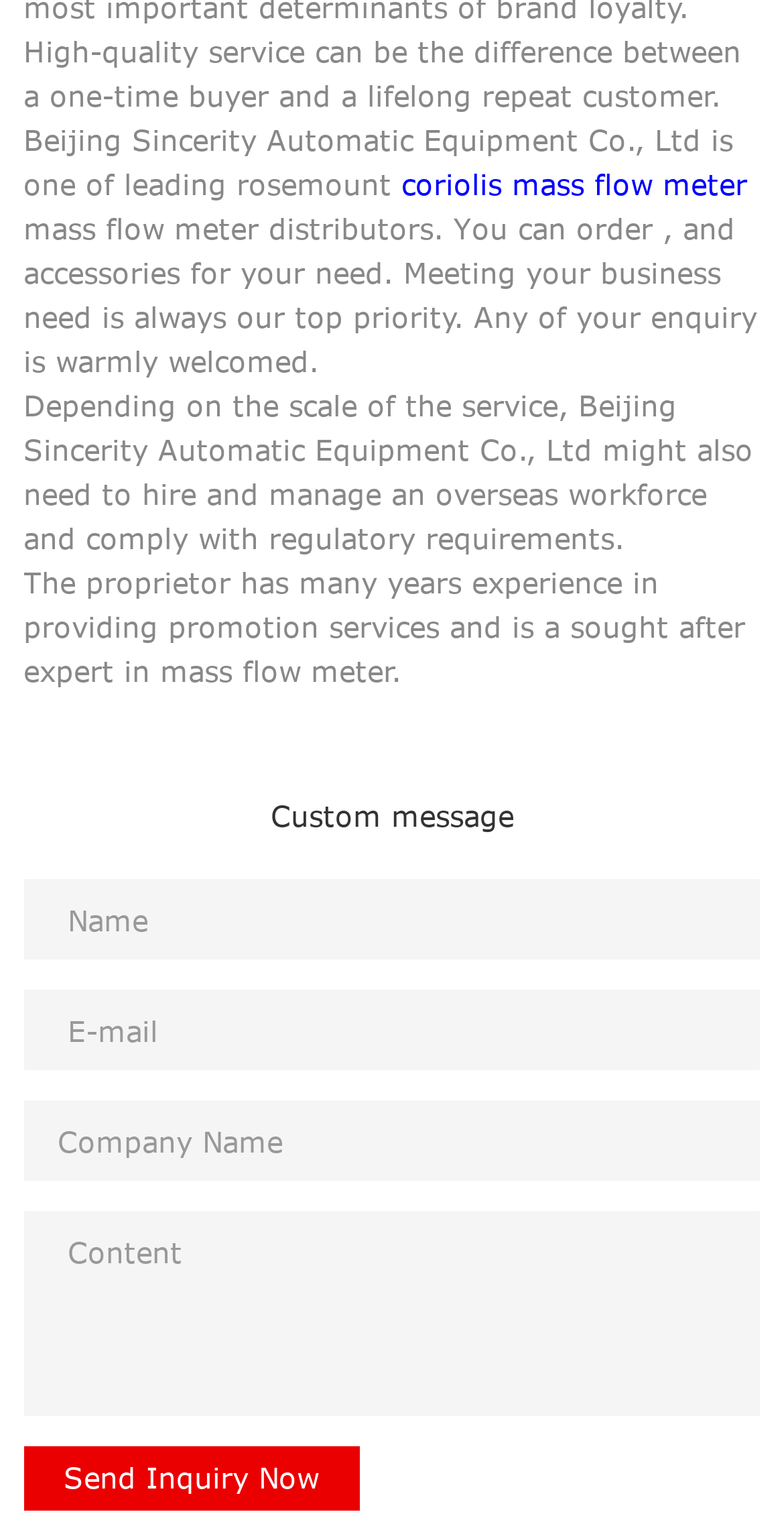Use a single word or phrase to answer the question:
What can you order from the company?

Mass flow meter